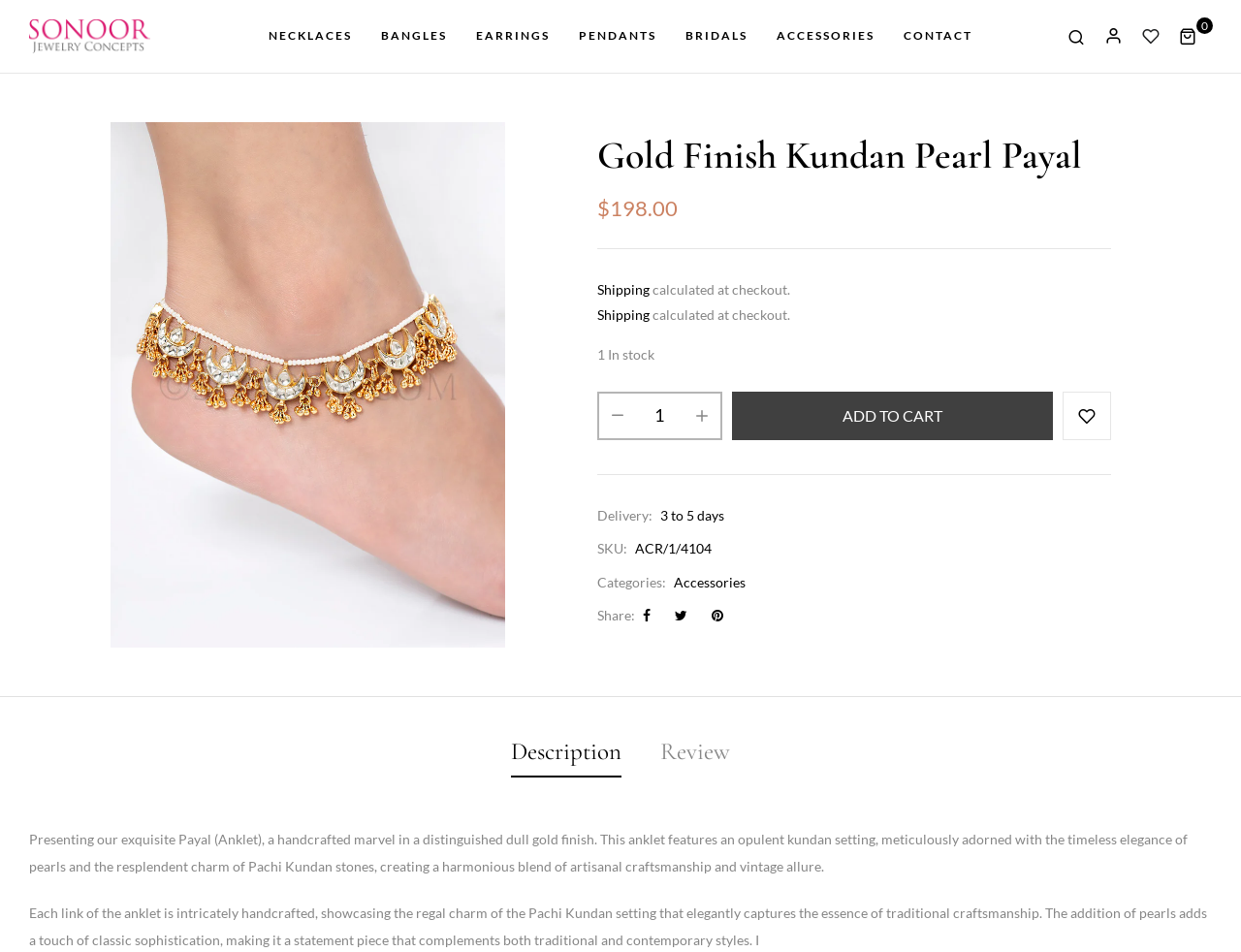Please answer the following query using a single word or phrase: 
What is the material of the Payal?

dull gold finish